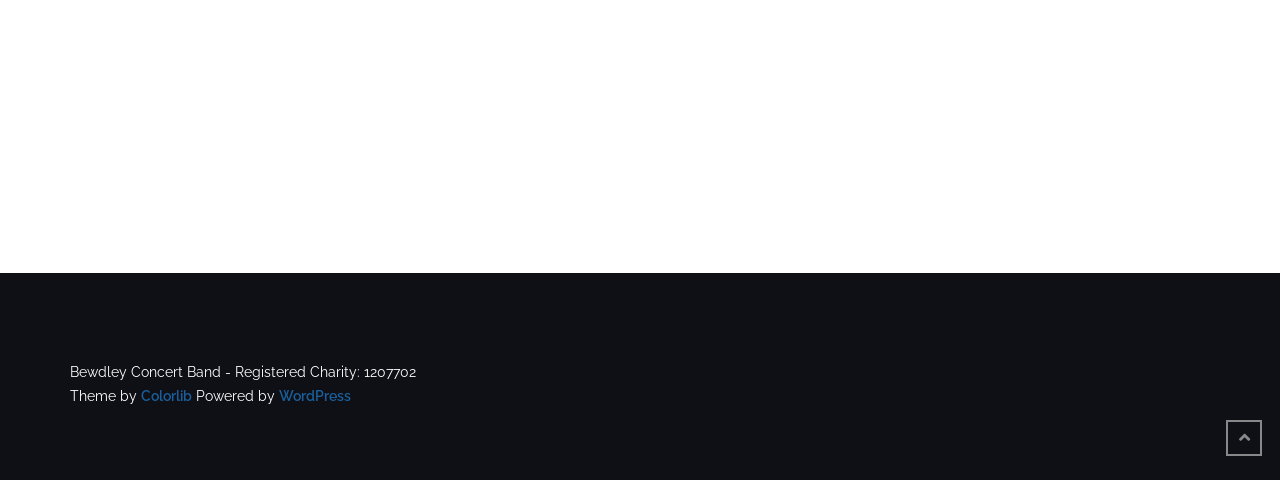Determine the bounding box for the UI element described here: "Colorlib".

[0.11, 0.809, 0.15, 0.842]